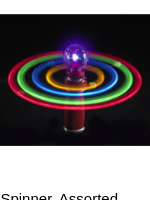What is the purpose of the Solar Spinner?
Using the visual information, answer the question in a single word or phrase.

To captivate attention